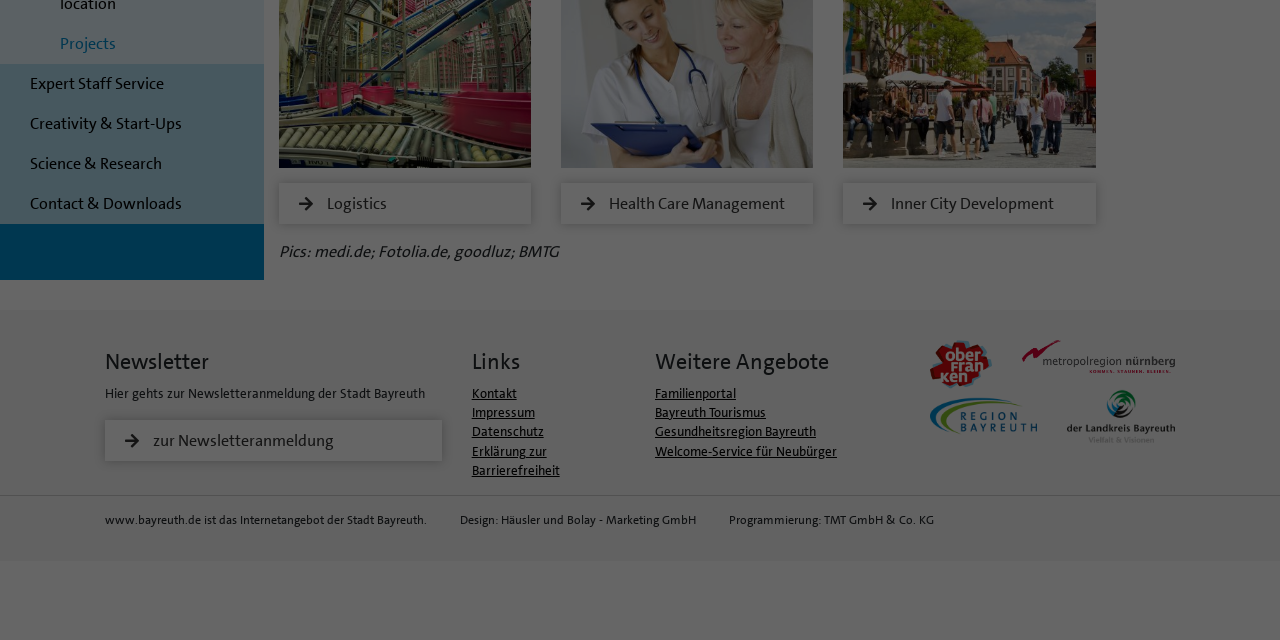Bounding box coordinates are specified in the format (top-left x, top-left y, bottom-right x, bottom-right y). All values are floating point numbers bounded between 0 and 1. Please provide the bounding box coordinate of the region this sentence describes: title="Verlinkung zur Webseite von Oberfranken"

[0.727, 0.554, 0.775, 0.581]